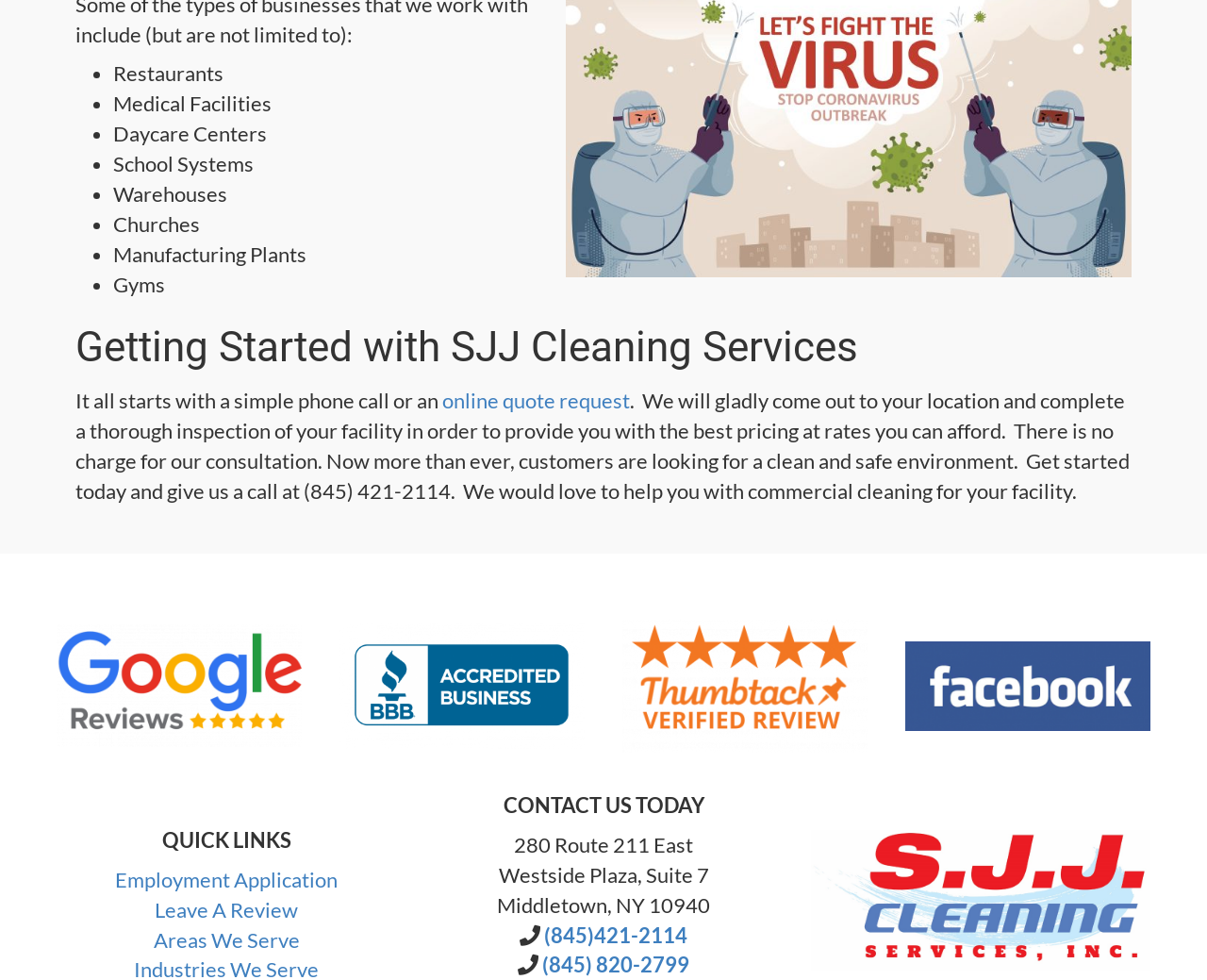Determine the bounding box coordinates of the clickable area required to perform the following instruction: "Visit the Facebook page". The coordinates should be represented as four float numbers between 0 and 1: [left, top, right, bottom].

[0.75, 0.684, 0.953, 0.71]